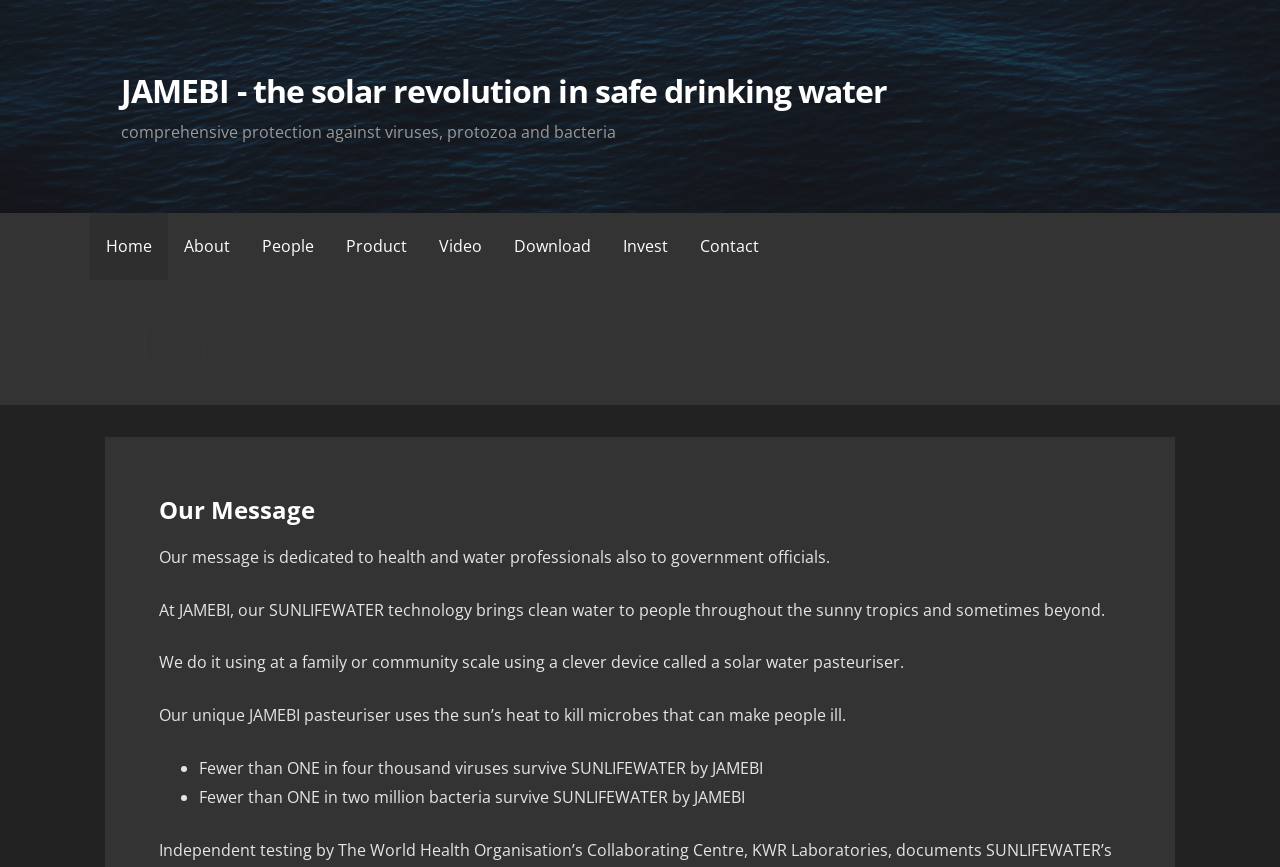Determine the bounding box coordinates of the clickable region to follow the instruction: "Click on the Contact link".

[0.534, 0.245, 0.605, 0.323]